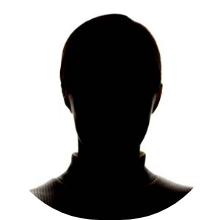Describe every aspect of the image in depth.

The image prominently features a silhouette, likely representing Zijada Kuzgun, an Instagram star recognized for her dynamic presence on social media. Her profile indicates that she was born on September 5, 1990, in Rochester, making her 33 years old. Zijada is a Virgo, according to her zodiac sign, and is well-known for her passion for fashion, often showcasing her outfits to her sizable following of approximately 60,000 on Instagram. Emphasizing self-empowerment, her bio reflects a mantra of living an amazing life filled with love, happiness, and adventure.